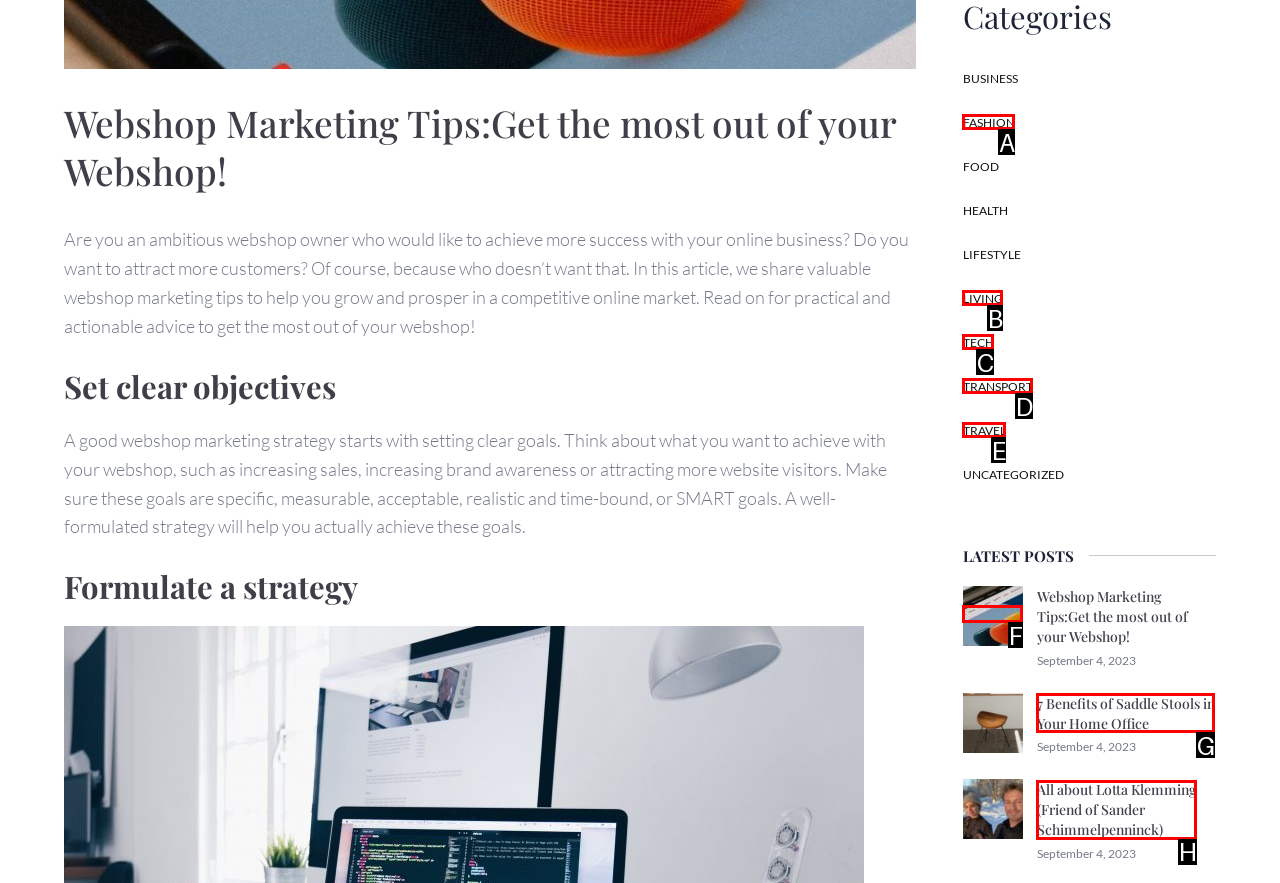Which option is described as follows: Health
Answer with the letter of the matching option directly.

None